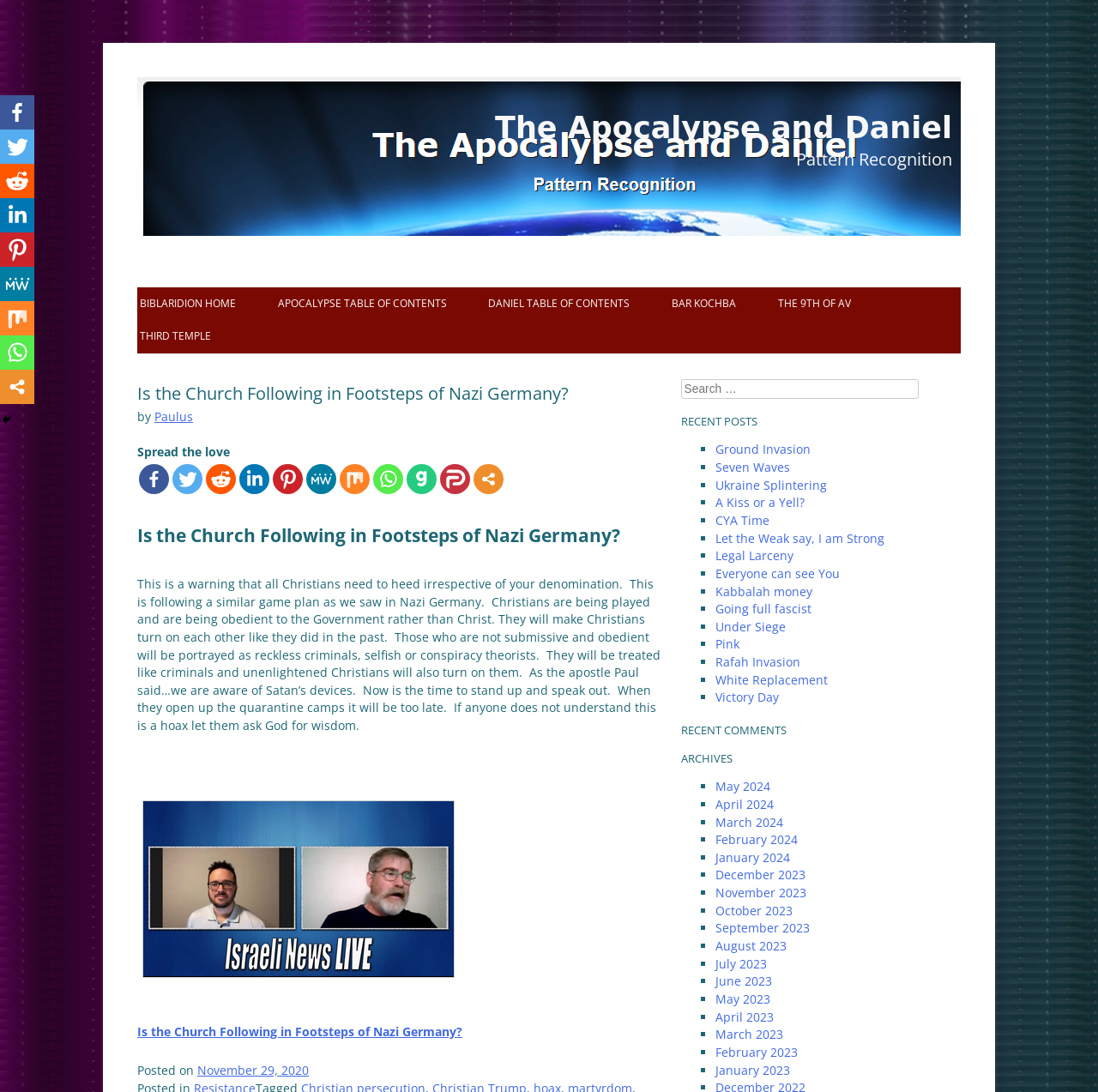Using the webpage screenshot, locate the HTML element that fits the following description and provide its bounding box: "Paulus".

[0.141, 0.374, 0.176, 0.389]